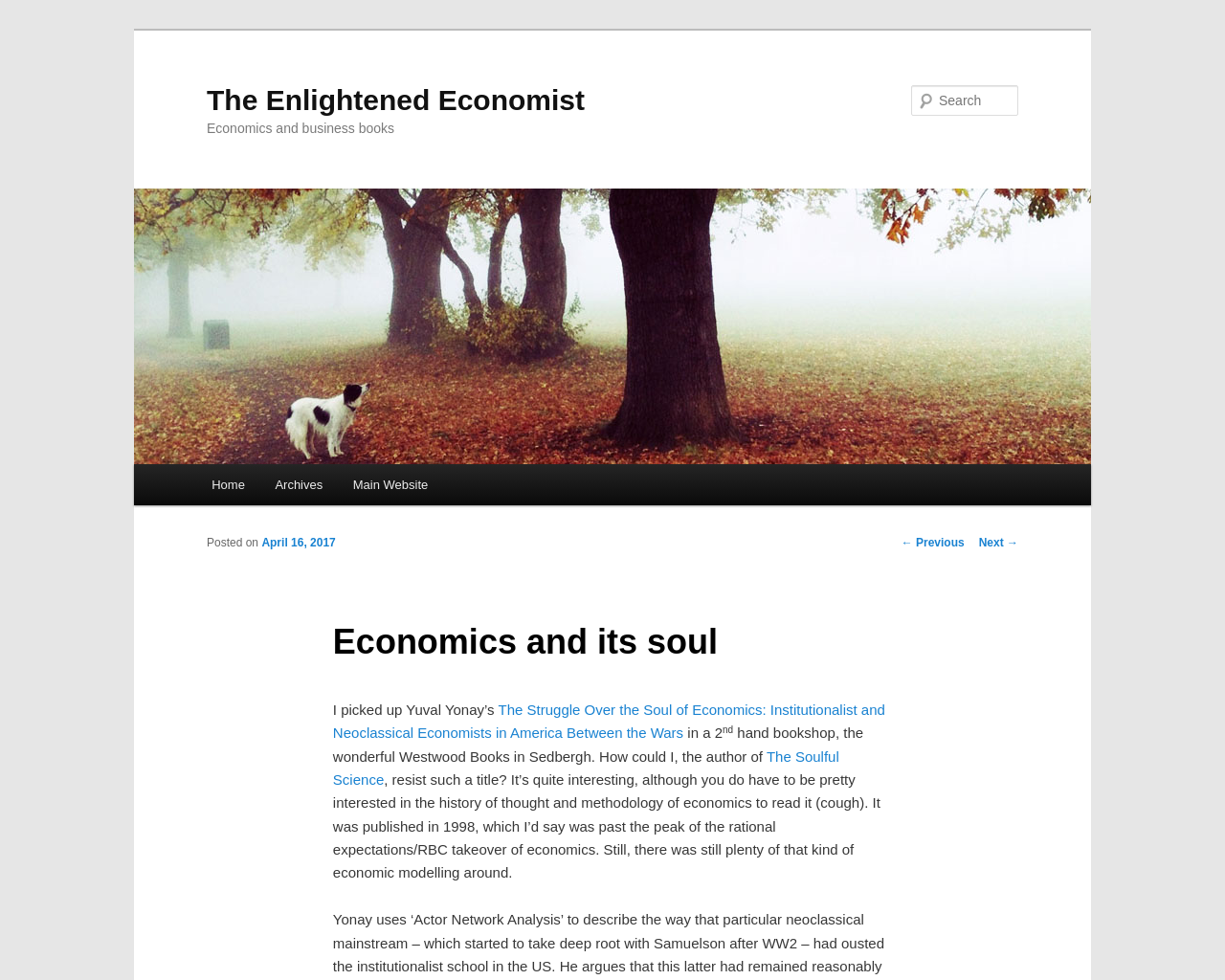Give a one-word or short phrase answer to this question: 
What is the date of the current article?

April 16, 2017